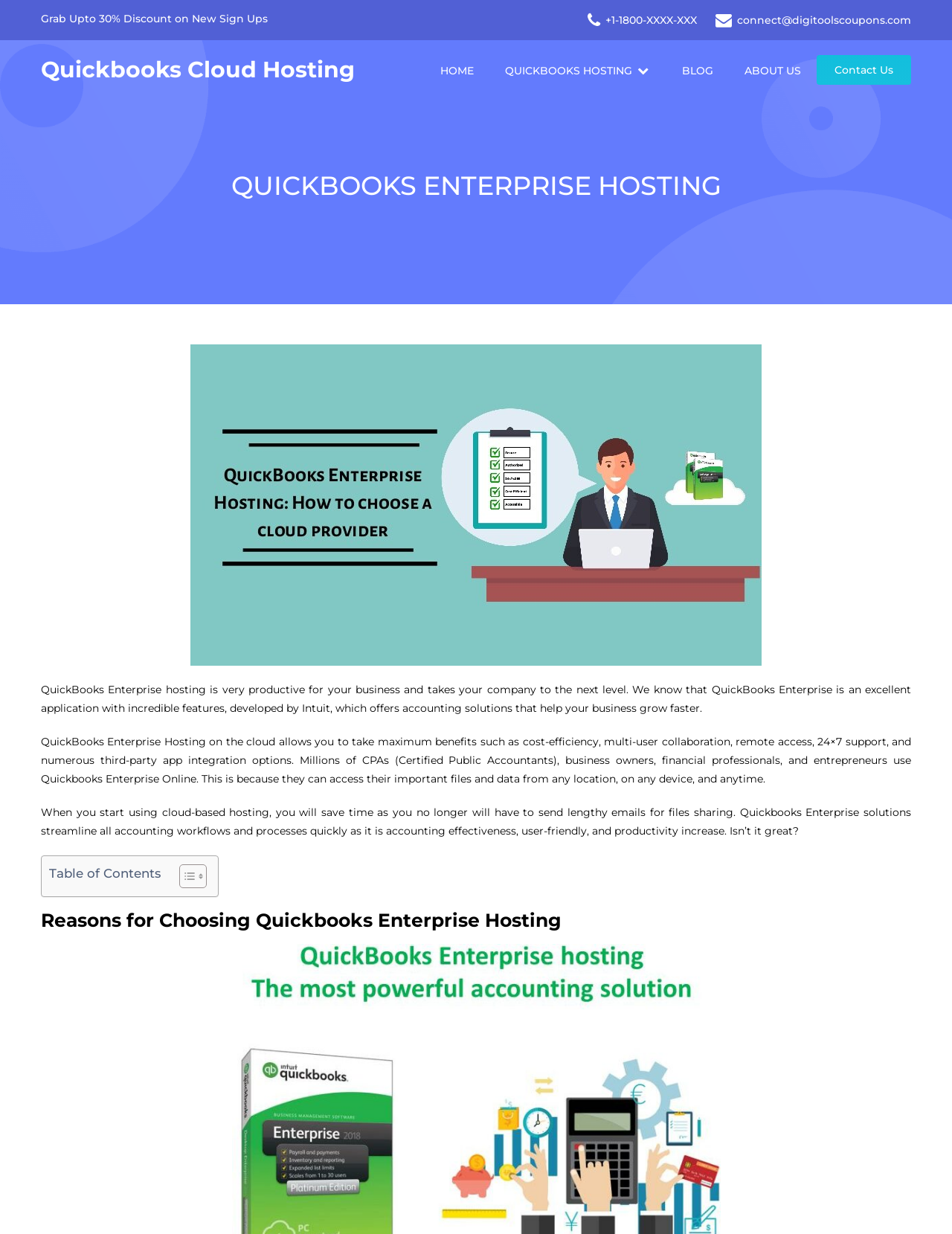What is the benefit of using QuickBooks Enterprise hosting?
Please provide a single word or phrase as the answer based on the screenshot.

Cost-efficiency